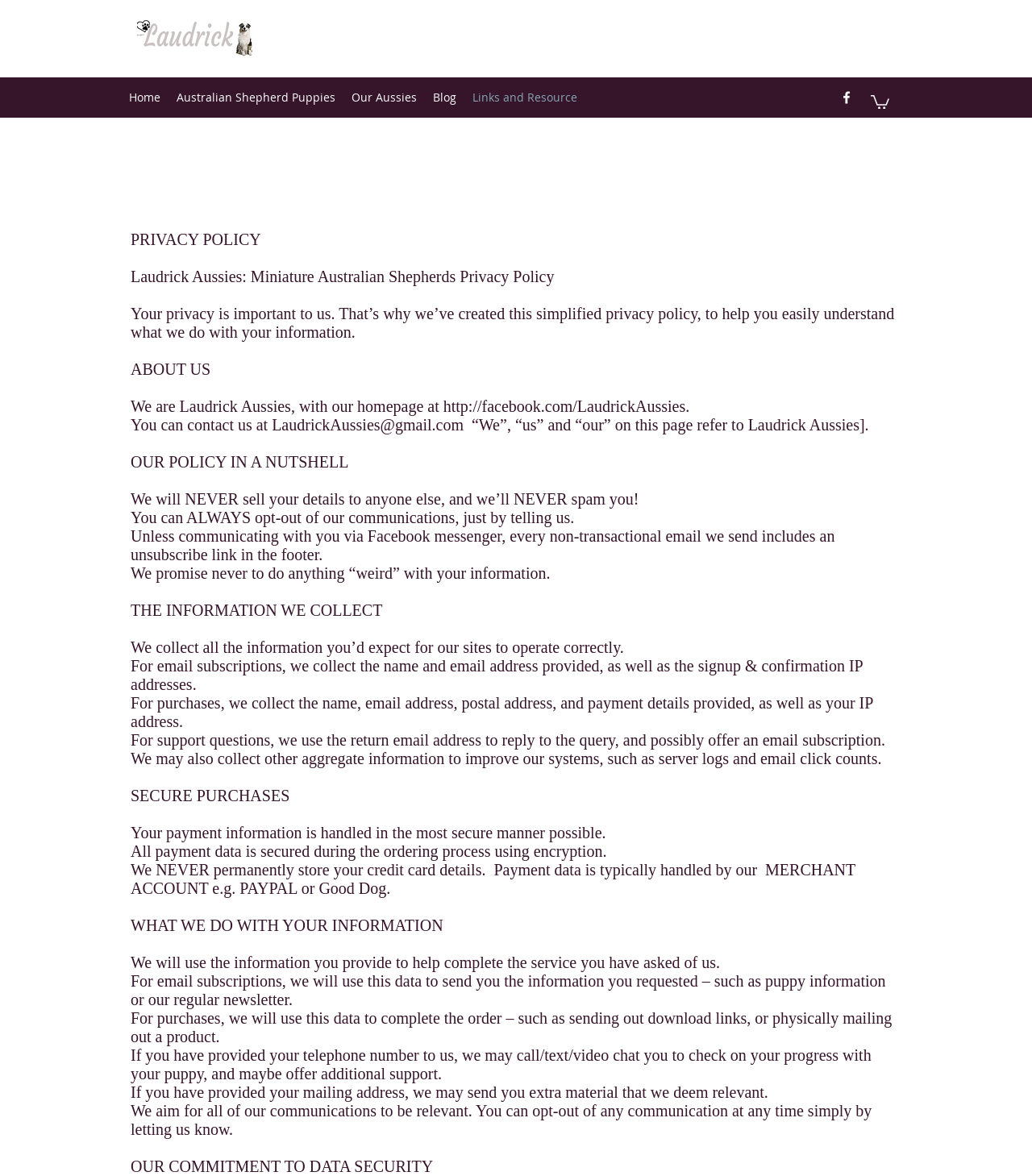Locate the bounding box coordinates of the element that should be clicked to execute the following instruction: "Contact us via email".

[0.263, 0.354, 0.449, 0.369]